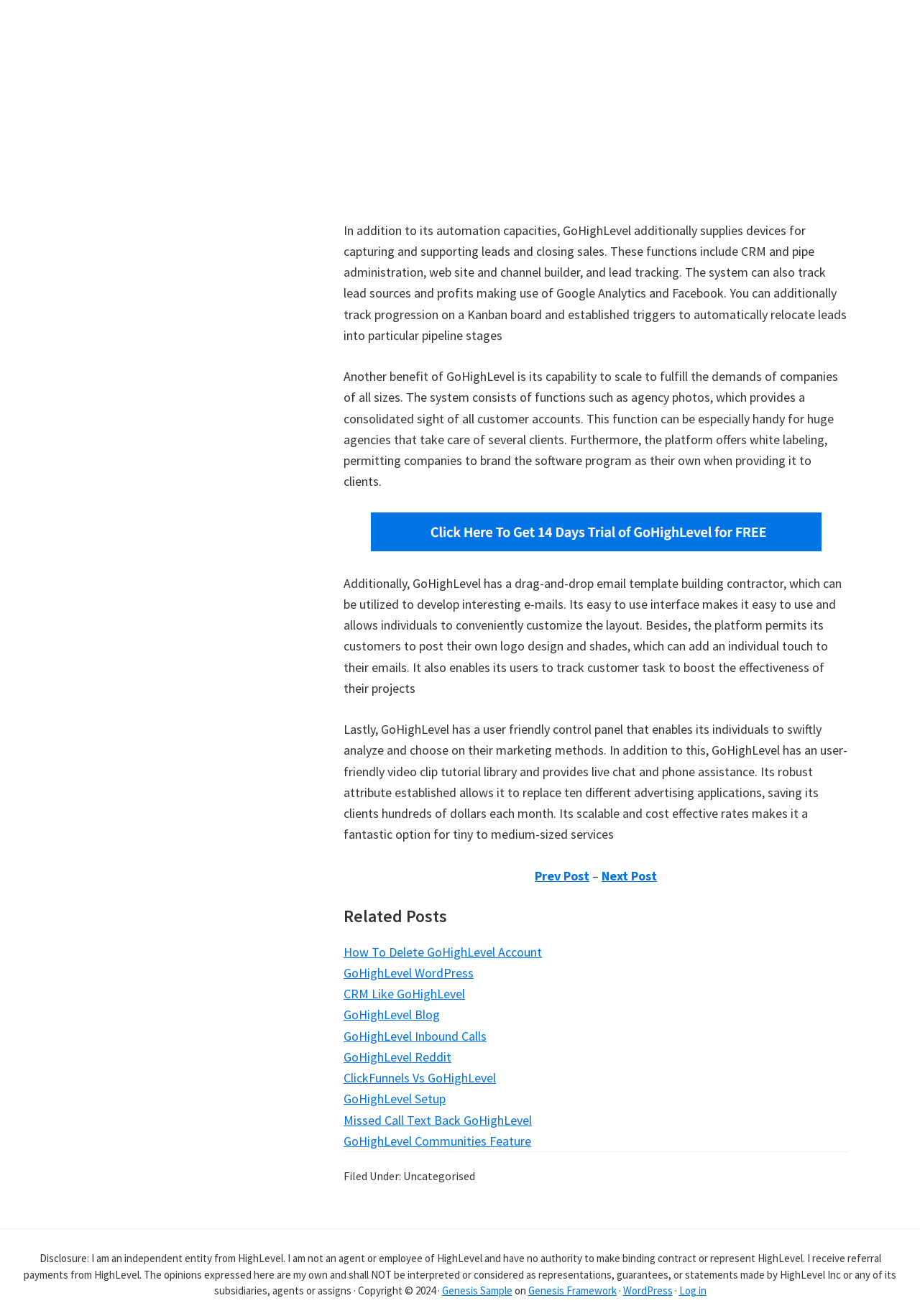What is the benefit of GoHighLevel's agency photos feature?
Can you provide a detailed and comprehensive answer to the question?

The agency photos feature in GoHighLevel provides a consolidated view of all client accounts, which is especially useful for large agencies that manage multiple clients.